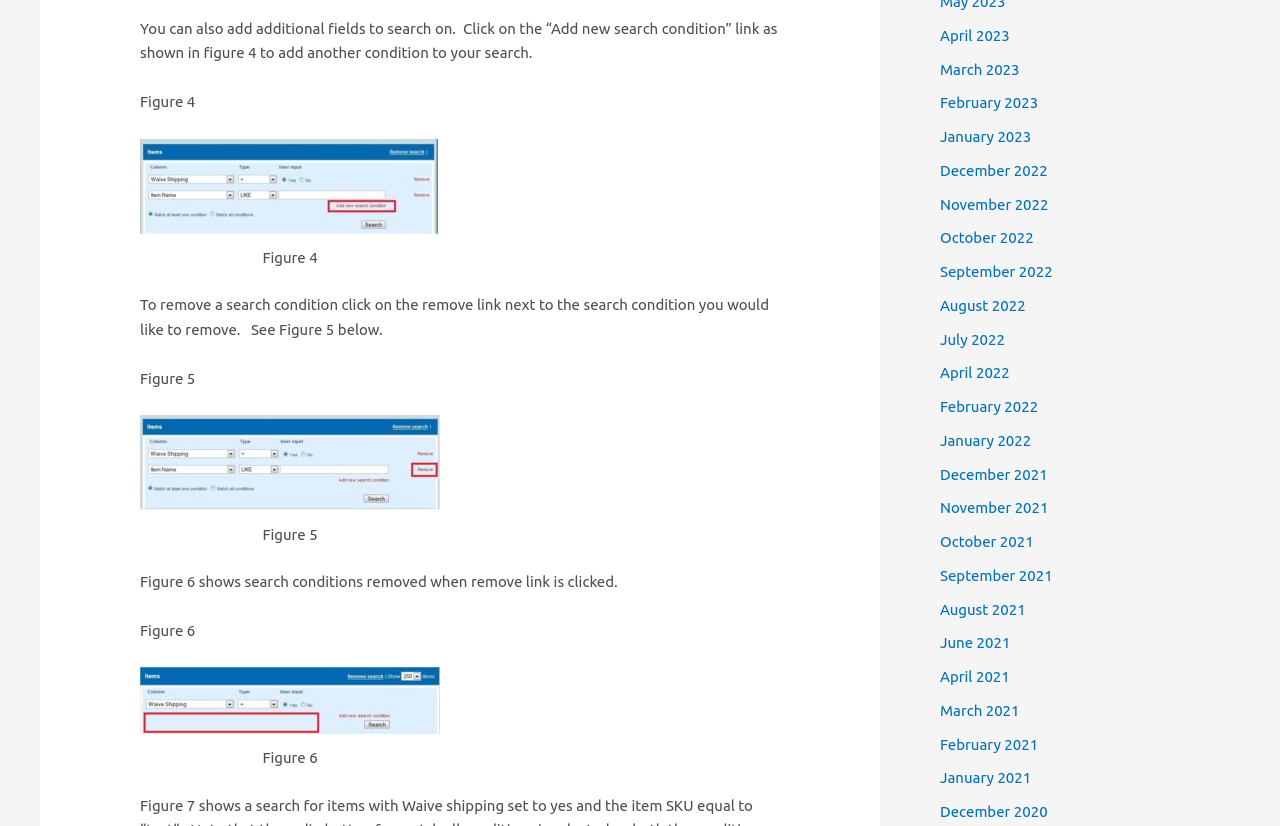Identify the bounding box coordinates for the element you need to click to achieve the following task: "Go to April 2023". The coordinates must be four float values ranging from 0 to 1, formatted as [left, top, right, bottom].

[0.734, 0.032, 0.789, 0.053]